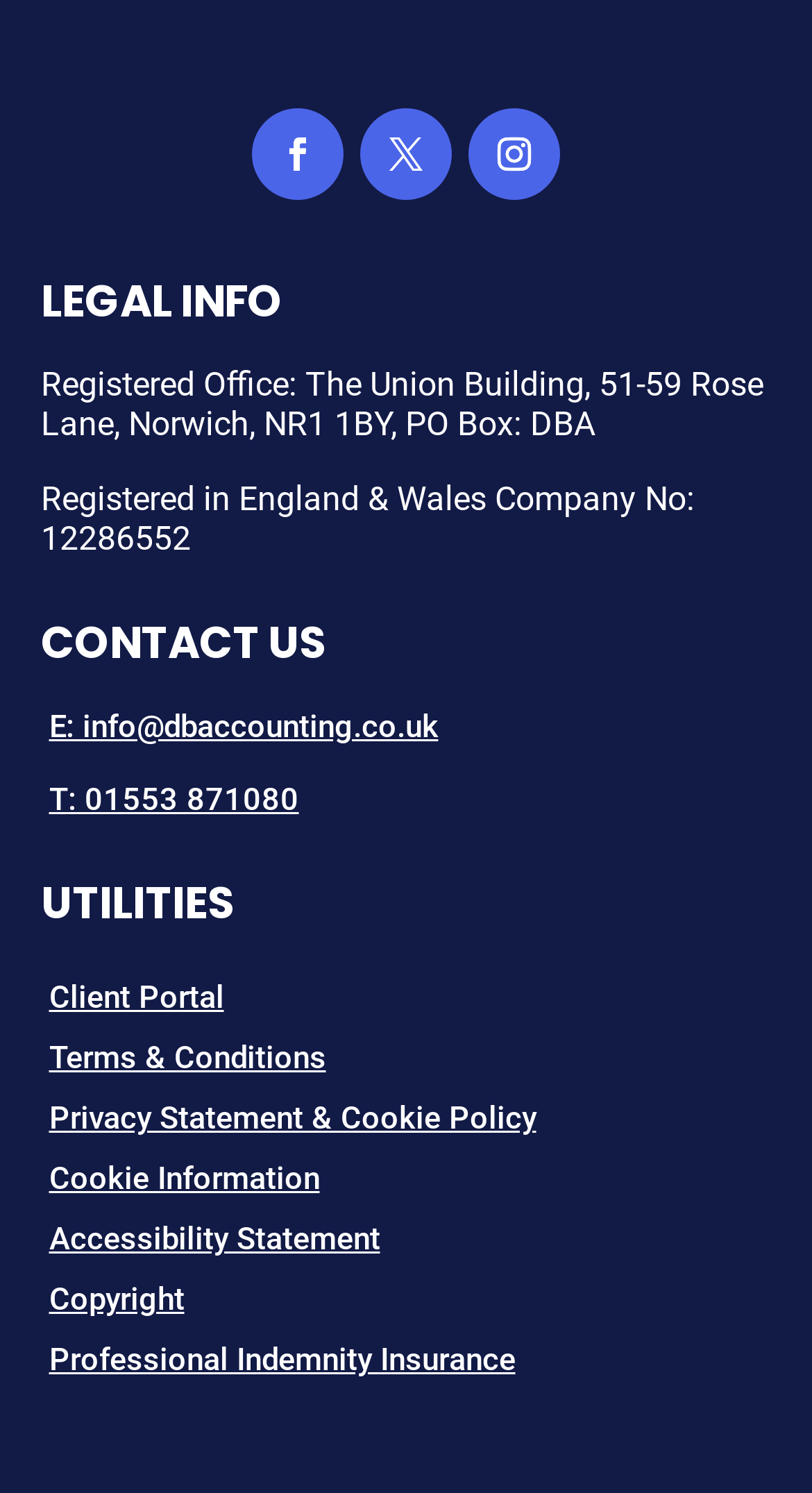Provide the bounding box coordinates of the HTML element this sentence describes: "Privacy Statement & Cookie Policy". The bounding box coordinates consist of four float numbers between 0 and 1, i.e., [left, top, right, bottom].

[0.06, 0.737, 0.66, 0.762]